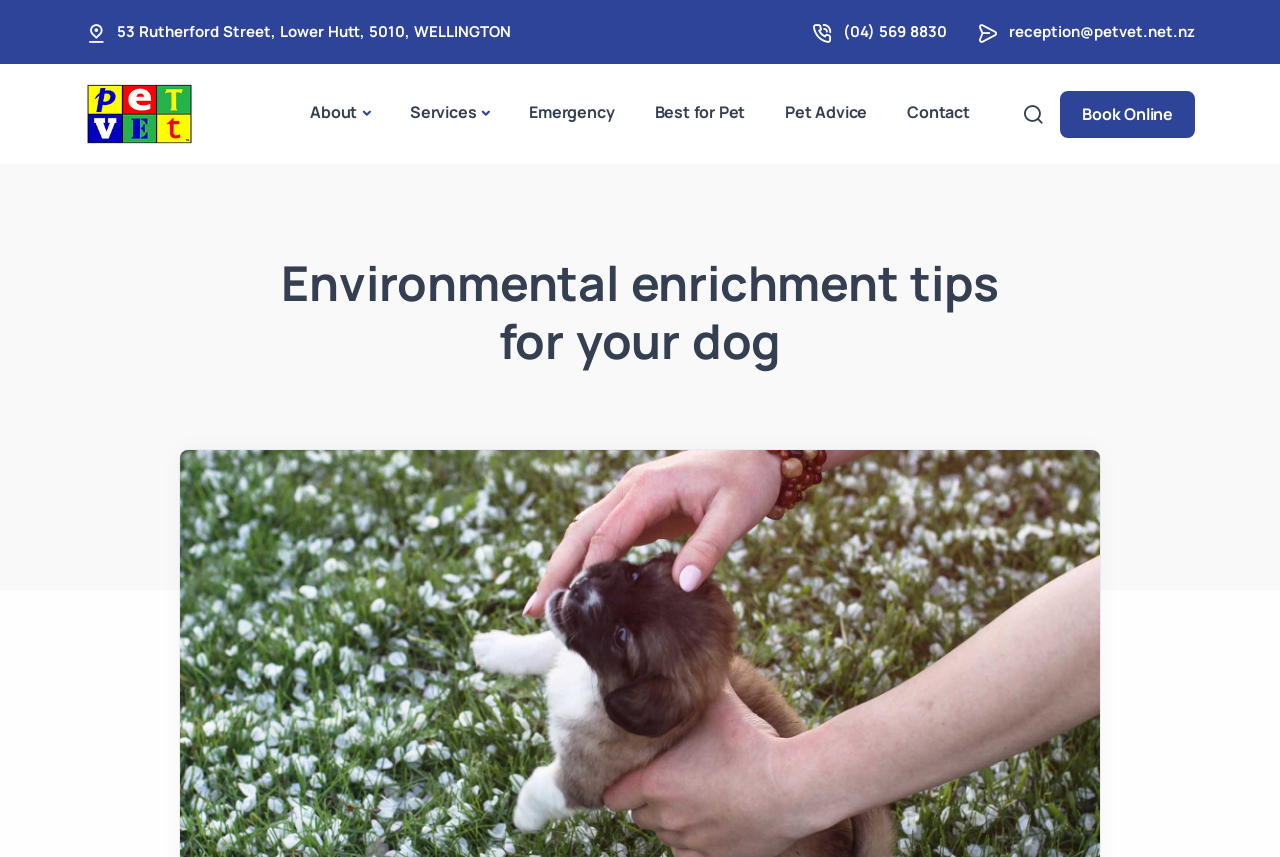Provide the bounding box coordinates for the specified HTML element described in this description: "Best for Pet". The coordinates should be four float numbers ranging from 0 to 1, in the format [left, top, right, bottom].

[0.496, 0.088, 0.598, 0.176]